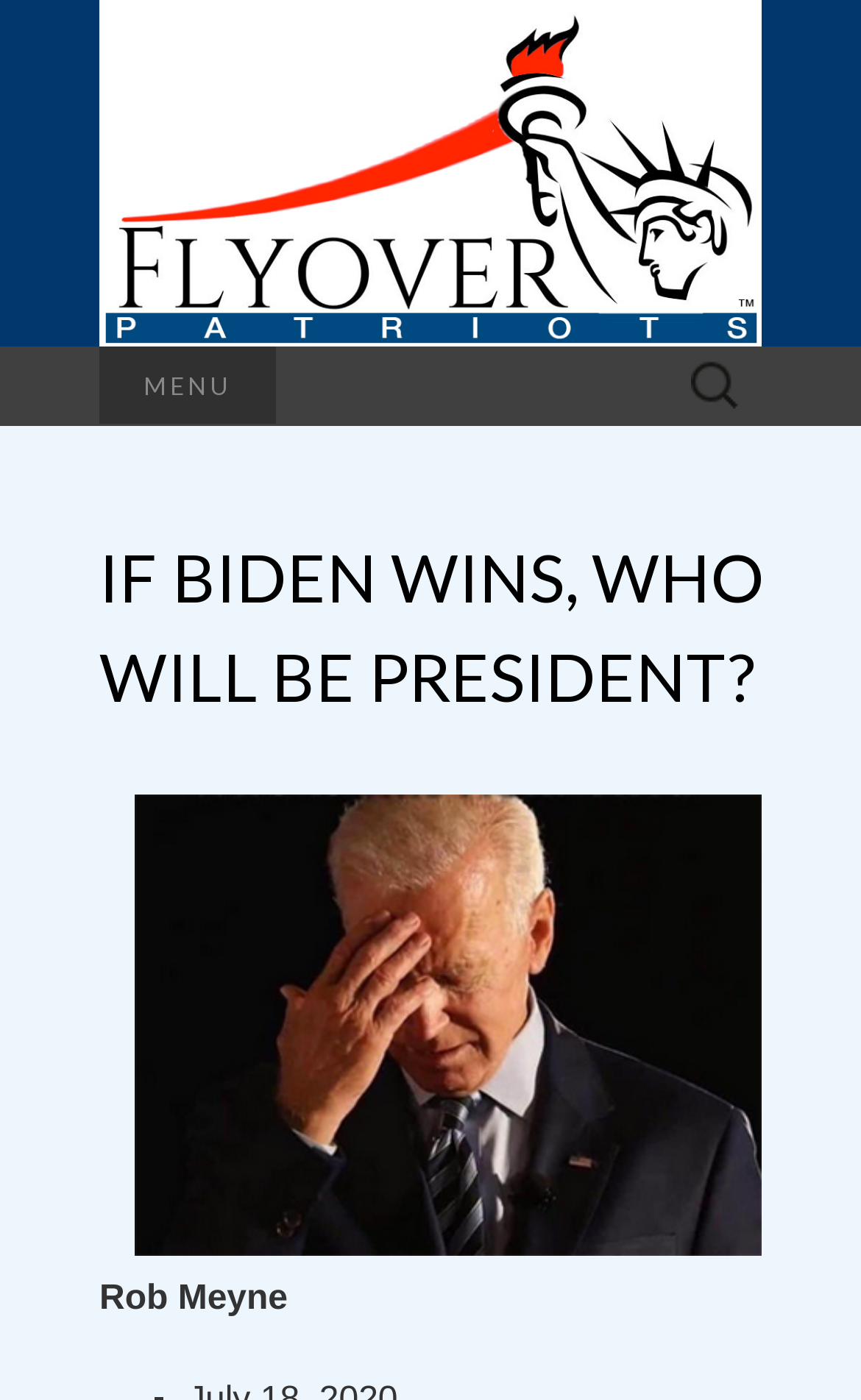Review the image closely and give a comprehensive answer to the question: What is the purpose of the search box?

The search box is located at the top right corner of the webpage, and it has a placeholder text 'Search for:', indicating that it is used to search for content within the website.